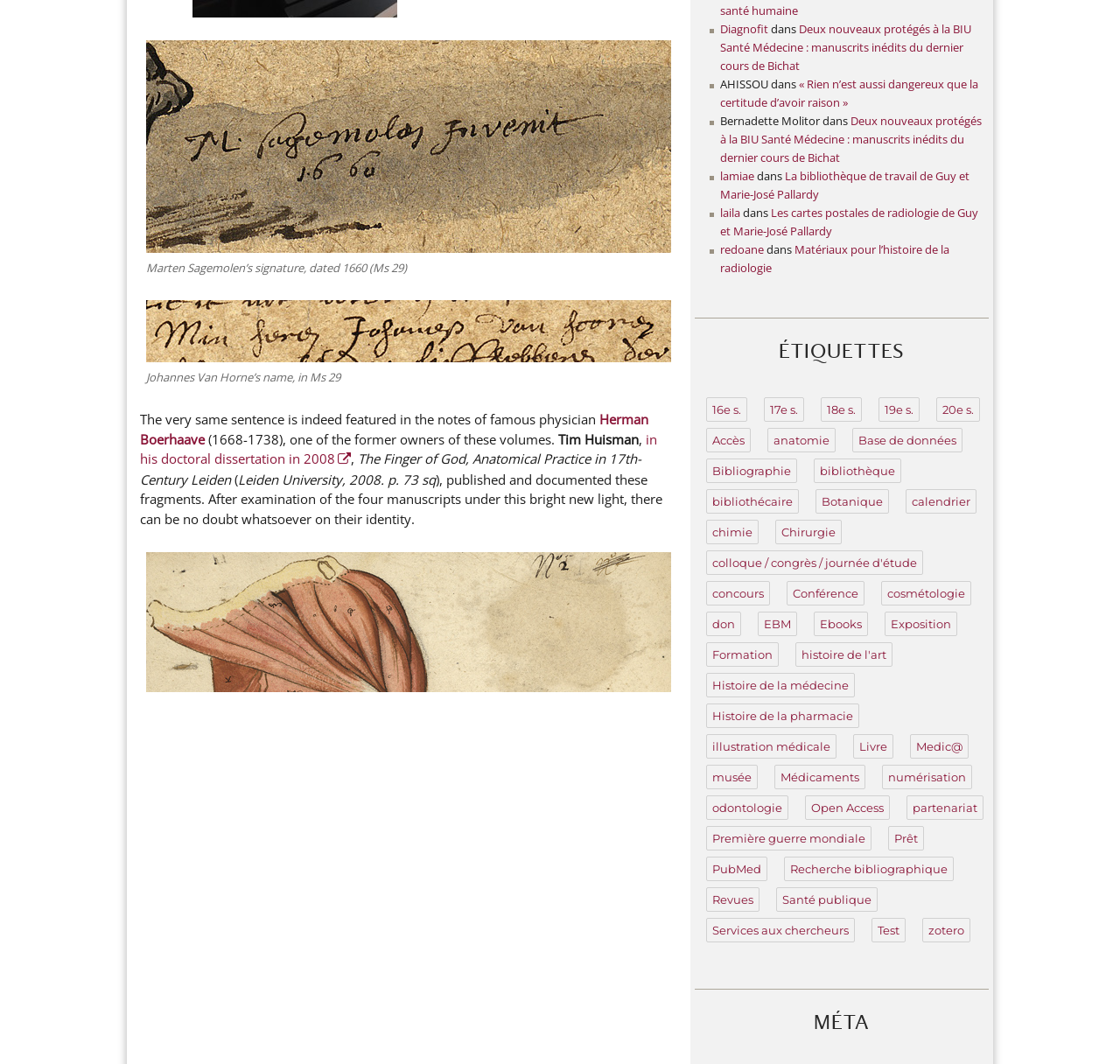Answer the question using only a single word or phrase: 
What is the name of the university mentioned in the text?

Leiden University